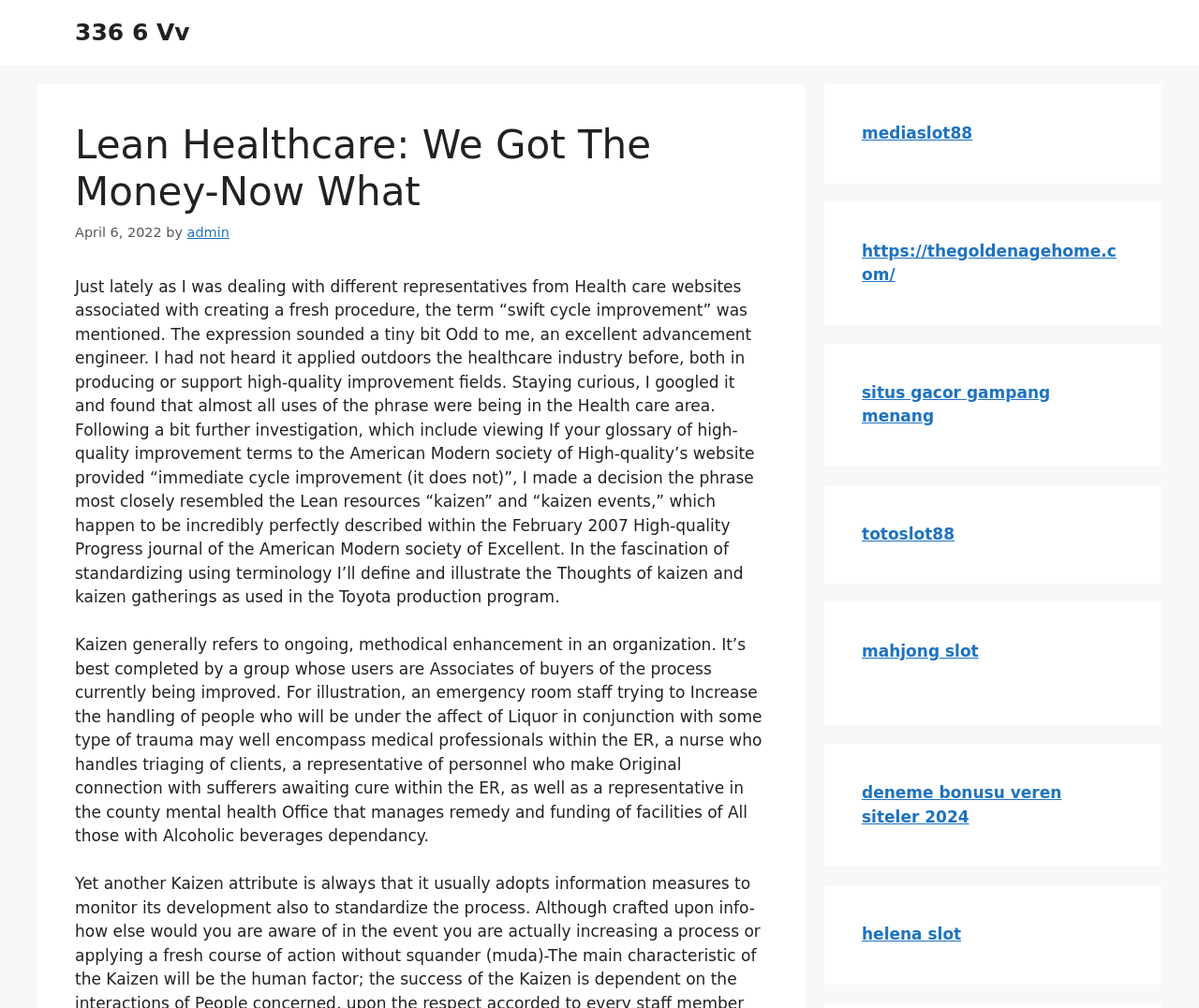Can you show the bounding box coordinates of the region to click on to complete the task described in the instruction: "Explore the thegoldenagehome.com website"?

[0.719, 0.239, 0.931, 0.282]